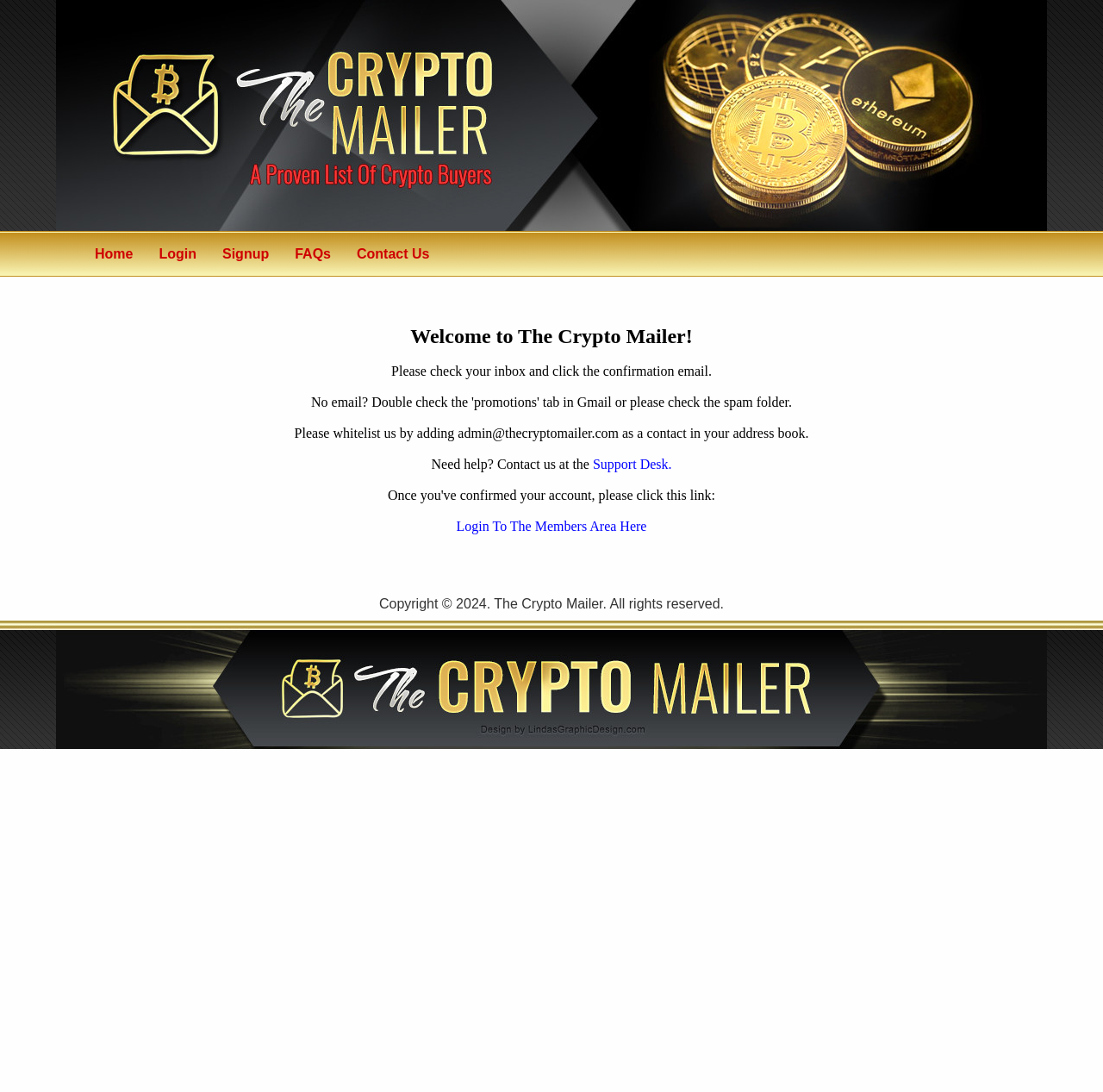Extract the bounding box for the UI element that matches this description: "Contact Us".

[0.312, 0.213, 0.401, 0.253]